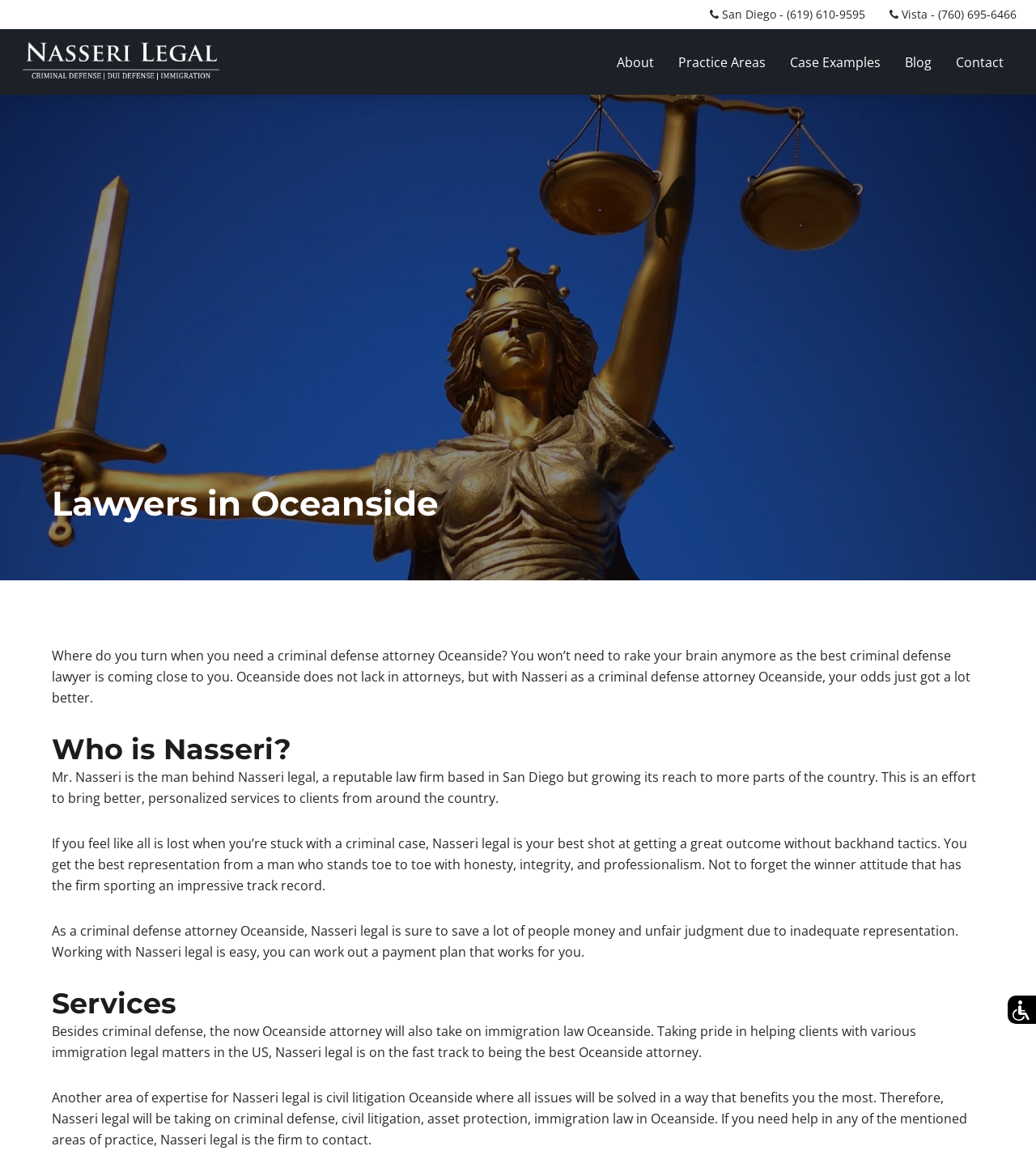Locate the bounding box coordinates of the element's region that should be clicked to carry out the following instruction: "Click the 'About' link". The coordinates need to be four float numbers between 0 and 1, i.e., [left, top, right, bottom].

[0.595, 0.046, 0.631, 0.06]